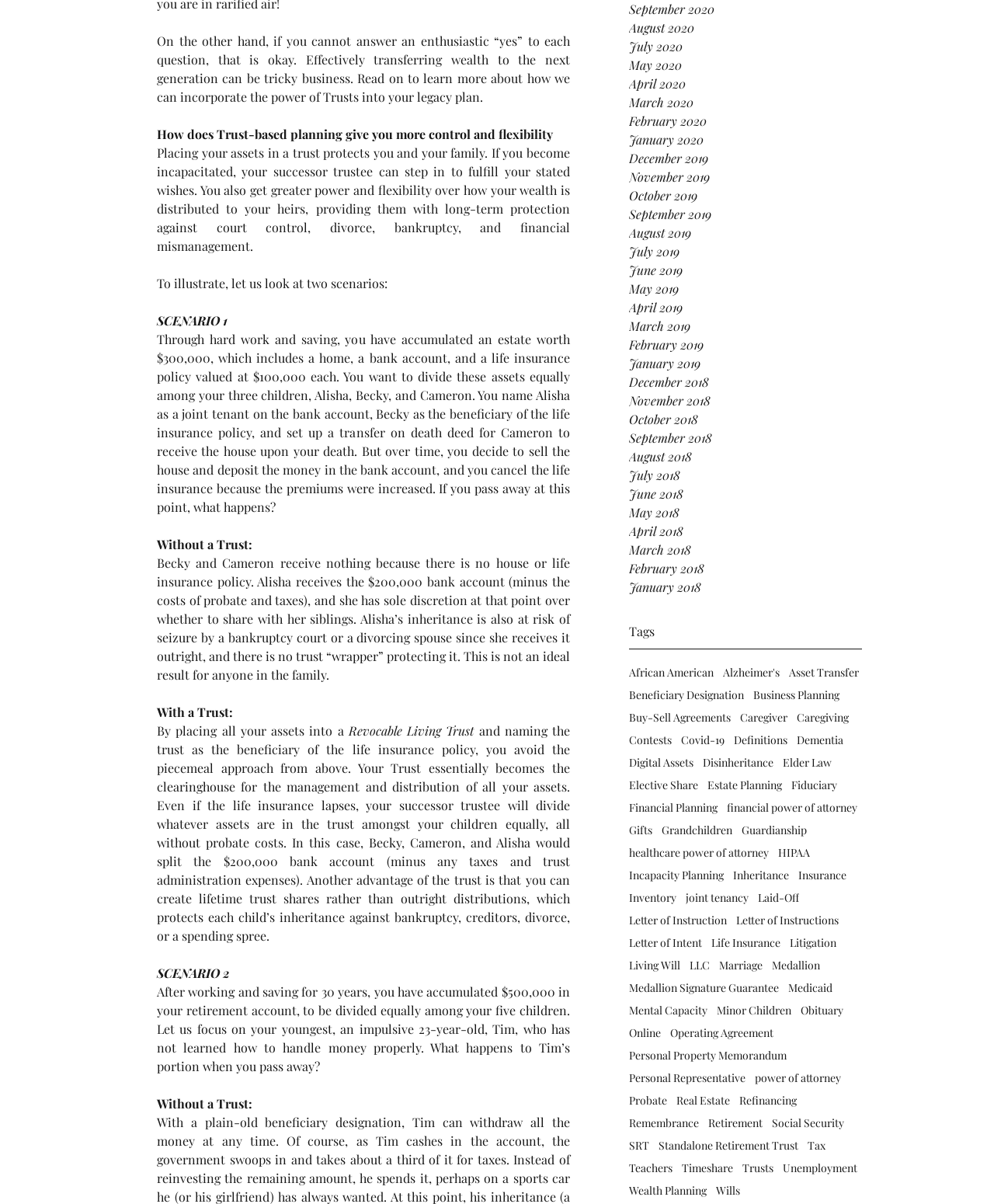Identify the bounding box coordinates for the element you need to click to achieve the following task: "Click on the 'LOGIN' link". The coordinates must be four float values ranging from 0 to 1, formatted as [left, top, right, bottom].

None